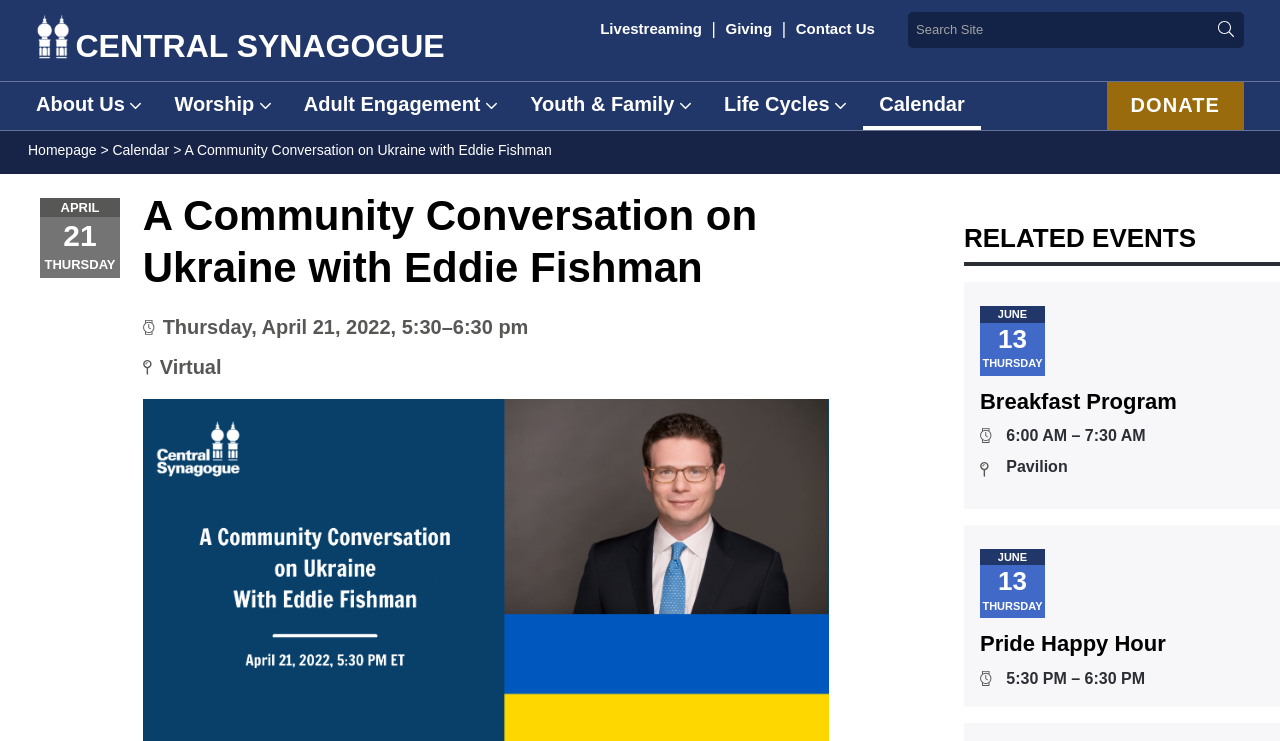Select the bounding box coordinates of the element I need to click to carry out the following instruction: "View the Calendar".

[0.674, 0.111, 0.766, 0.176]